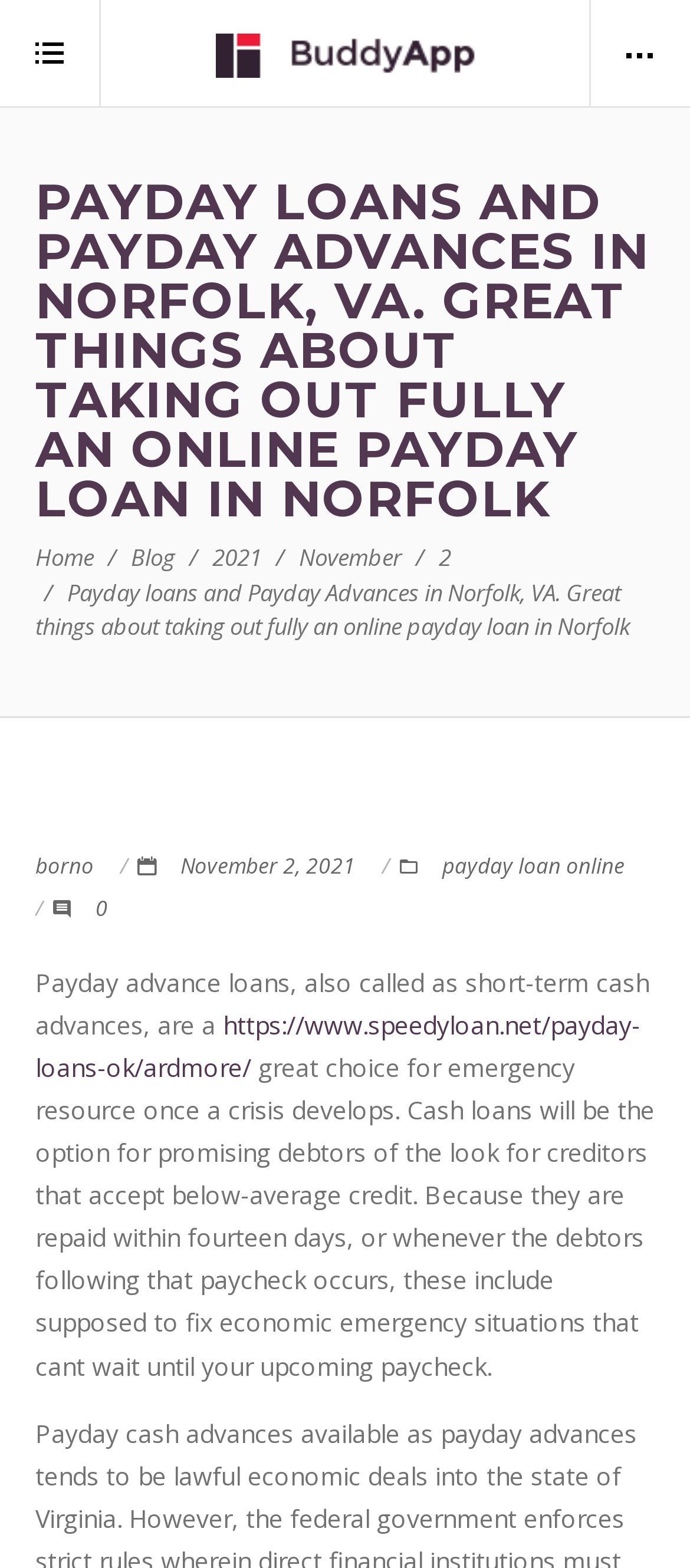Determine the main headline from the webpage and extract its text.

PAYDAY LOANS AND PAYDAY ADVANCES IN NORFOLK, VA. GREAT THINGS ABOUT TAKING OUT FULLY AN ONLINE PAYDAY LOAN IN NORFOLK